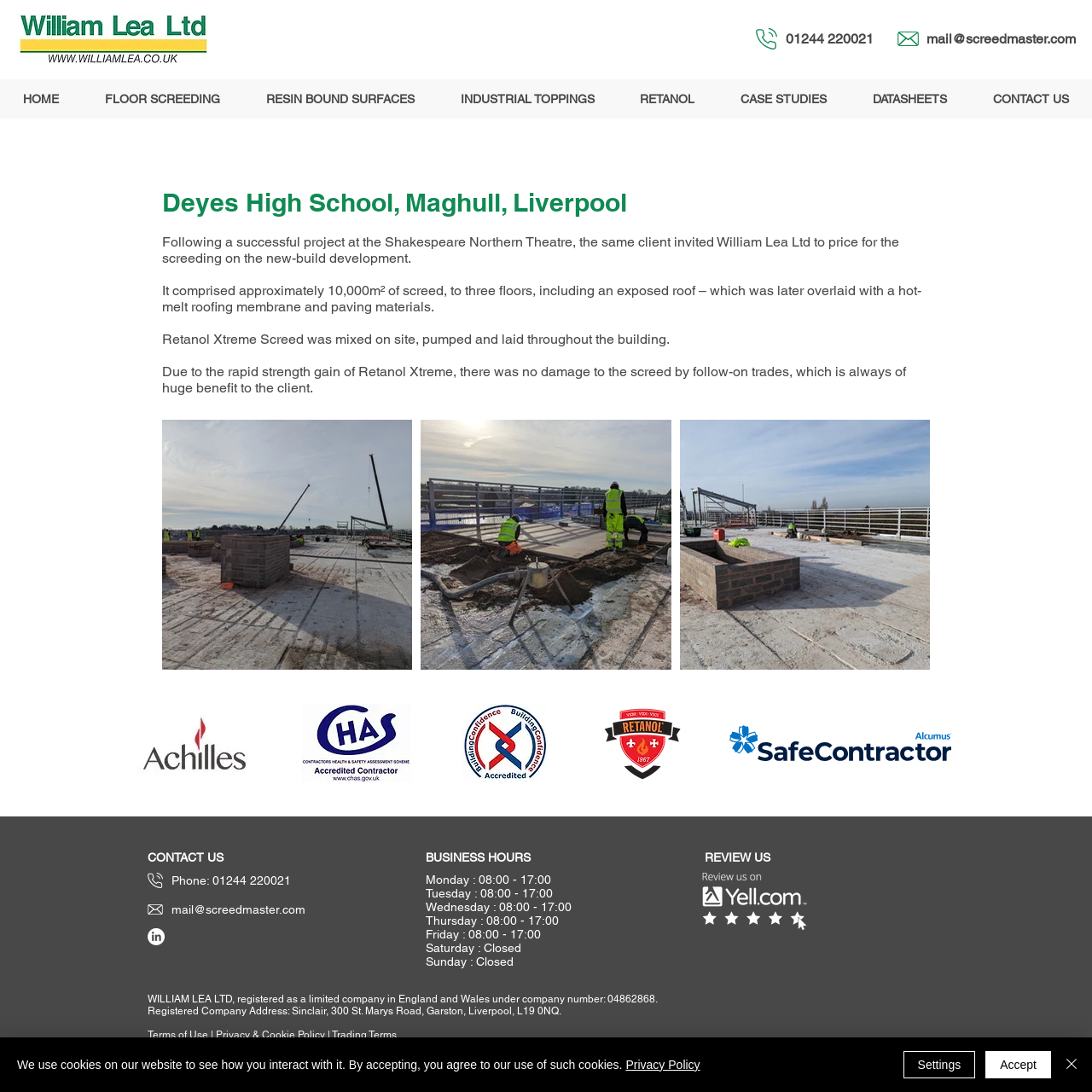Provide your answer to the question using just one word or phrase: What is the phone number of the company?

01244 220021